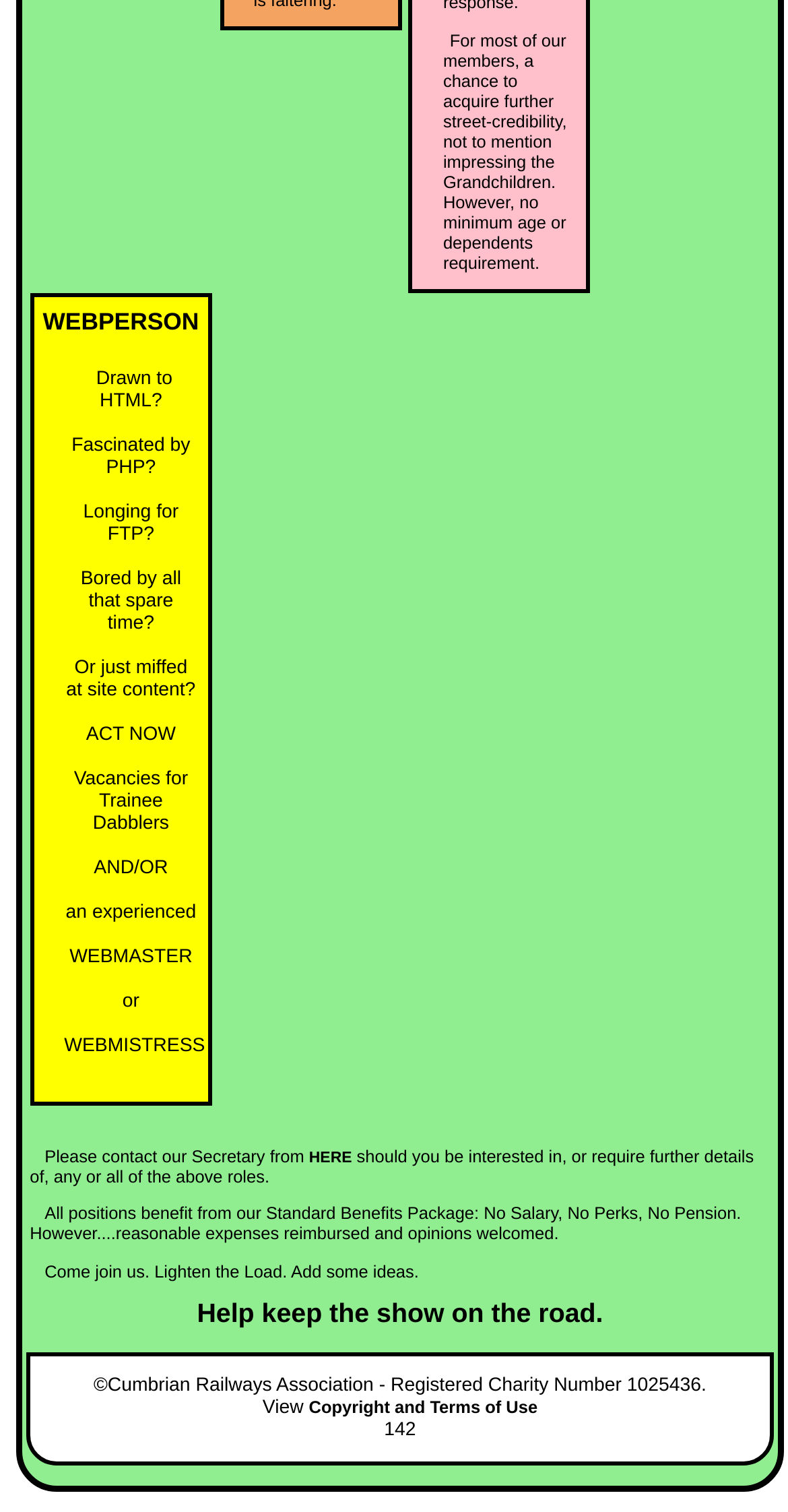What is the role mentioned after 'Vacancies for Trainee Dabblers'?
Kindly give a detailed and elaborate answer to the question.

After the text 'Vacancies for Trainee Dabblers', the webpage mentions 'AND/OR an experienced WEBMASTER' as one of the roles available.